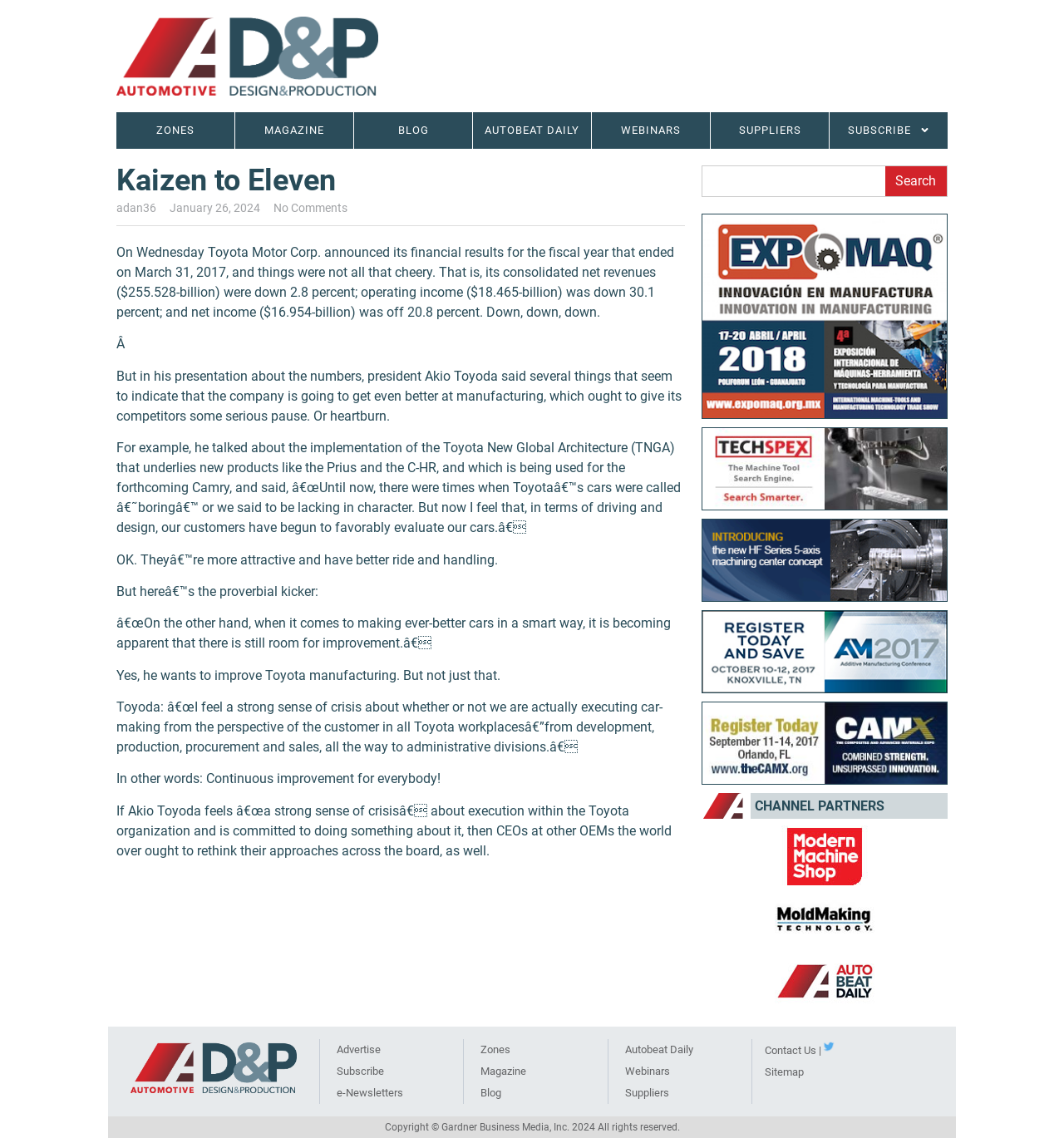What is the Toyota New Global Architecture?
Provide an in-depth and detailed explanation in response to the question.

According to the article, TNGA is an architecture that underlies new products like the Prius and the C-HR, and is being used for the forthcoming Camry.